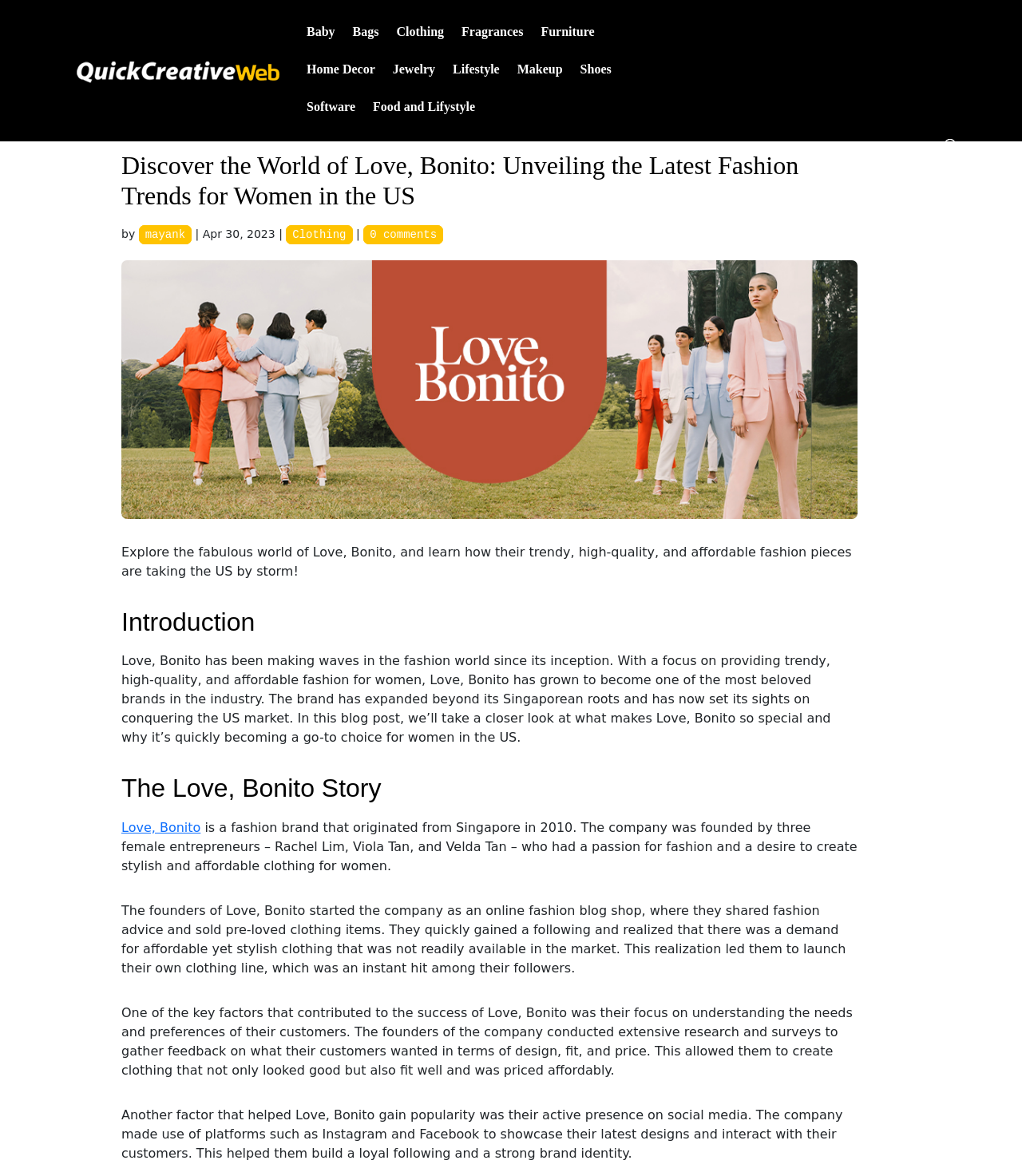How did Love, Bonito build a loyal following?
Based on the visual information, provide a detailed and comprehensive answer.

The webpage mentions that Love, Bonito built a loyal following by having an active presence on social media platforms such as Instagram and Facebook, showcasing their latest designs and interacting with their customers, which helped them build a strong brand identity.